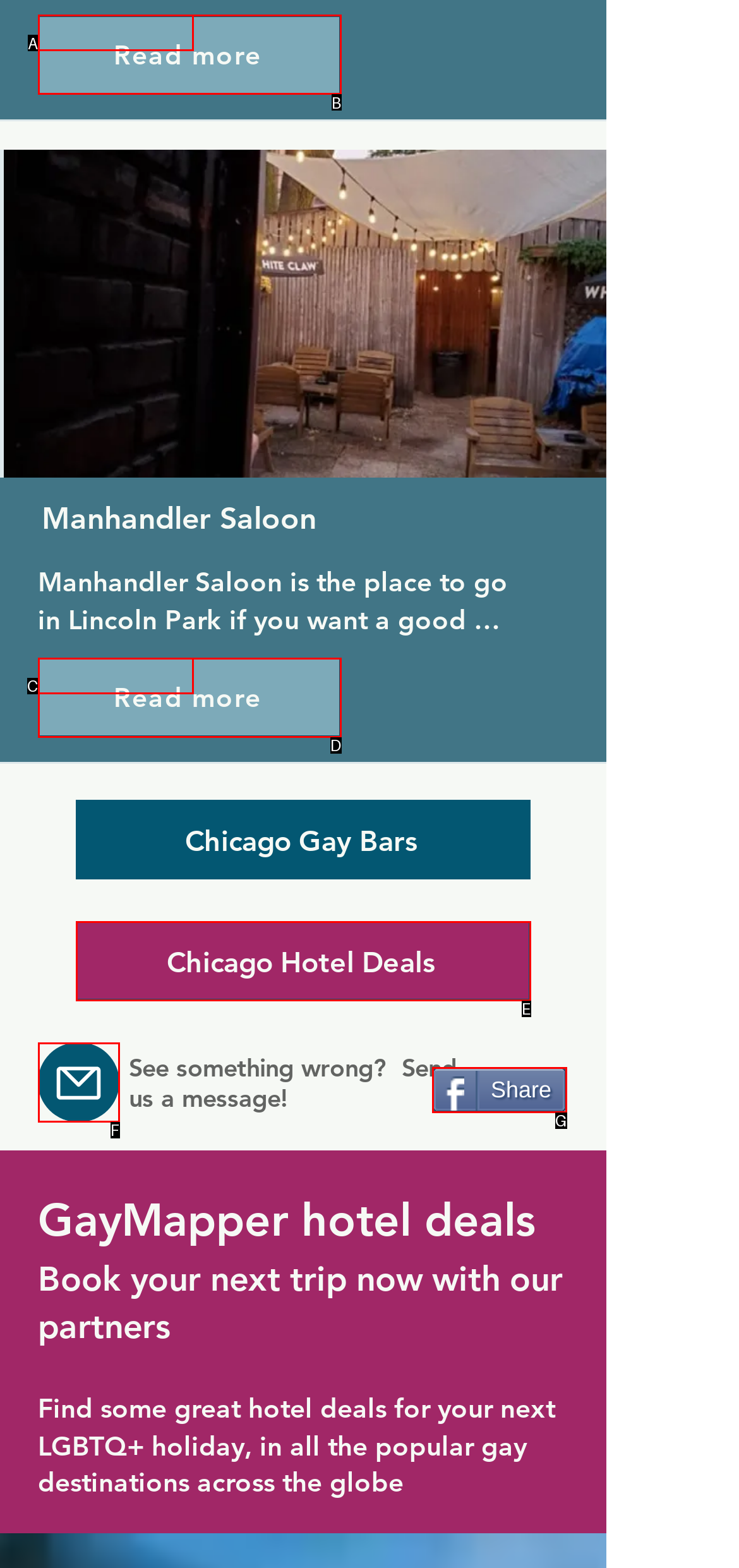Refer to the description: Share and choose the option that best fits. Provide the letter of that option directly from the options.

G